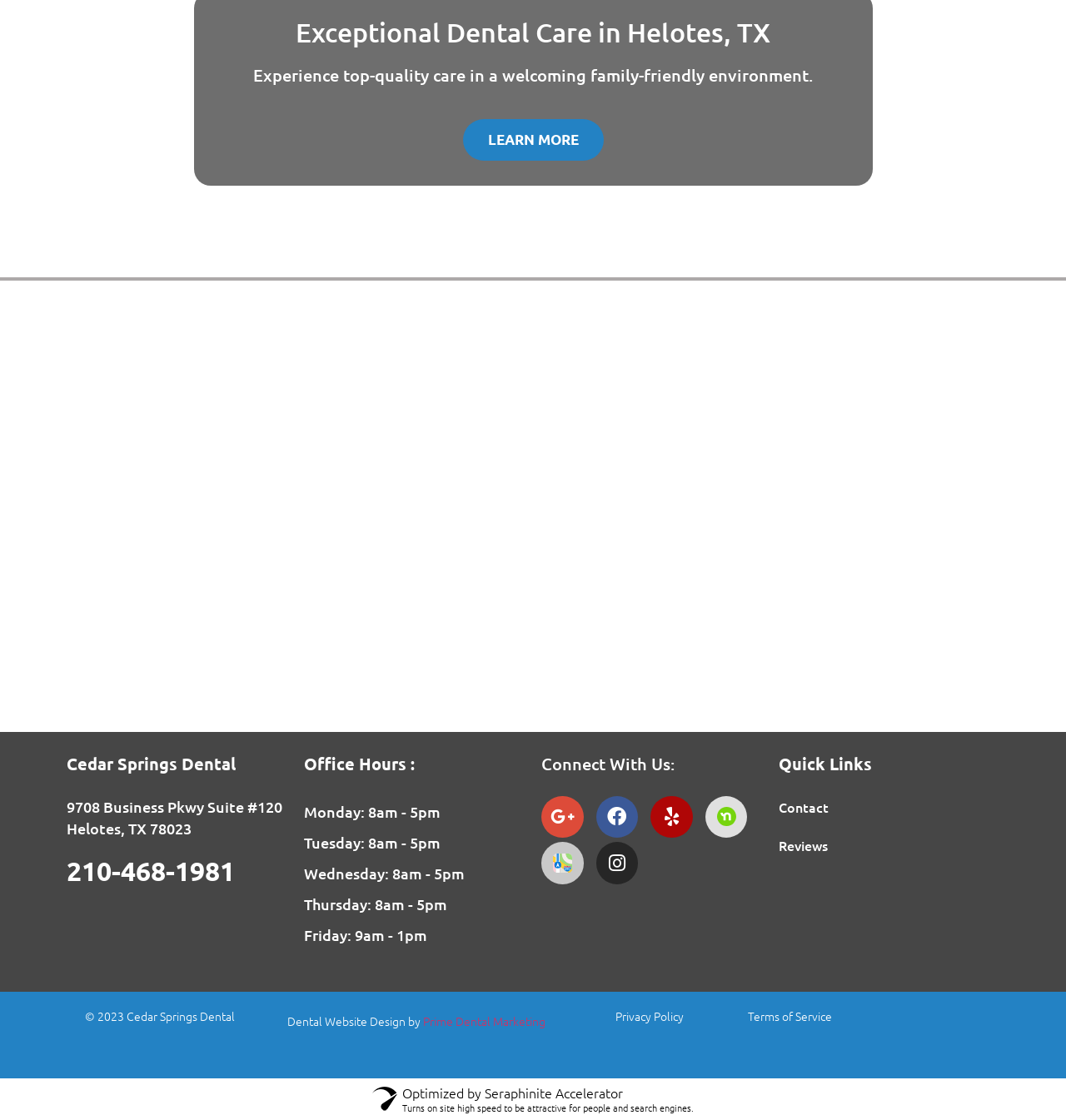Using the format (top-left x, top-left y, bottom-right x, bottom-right y), and given the element description, identify the bounding box coordinates within the screenshot: Neighborhood

None